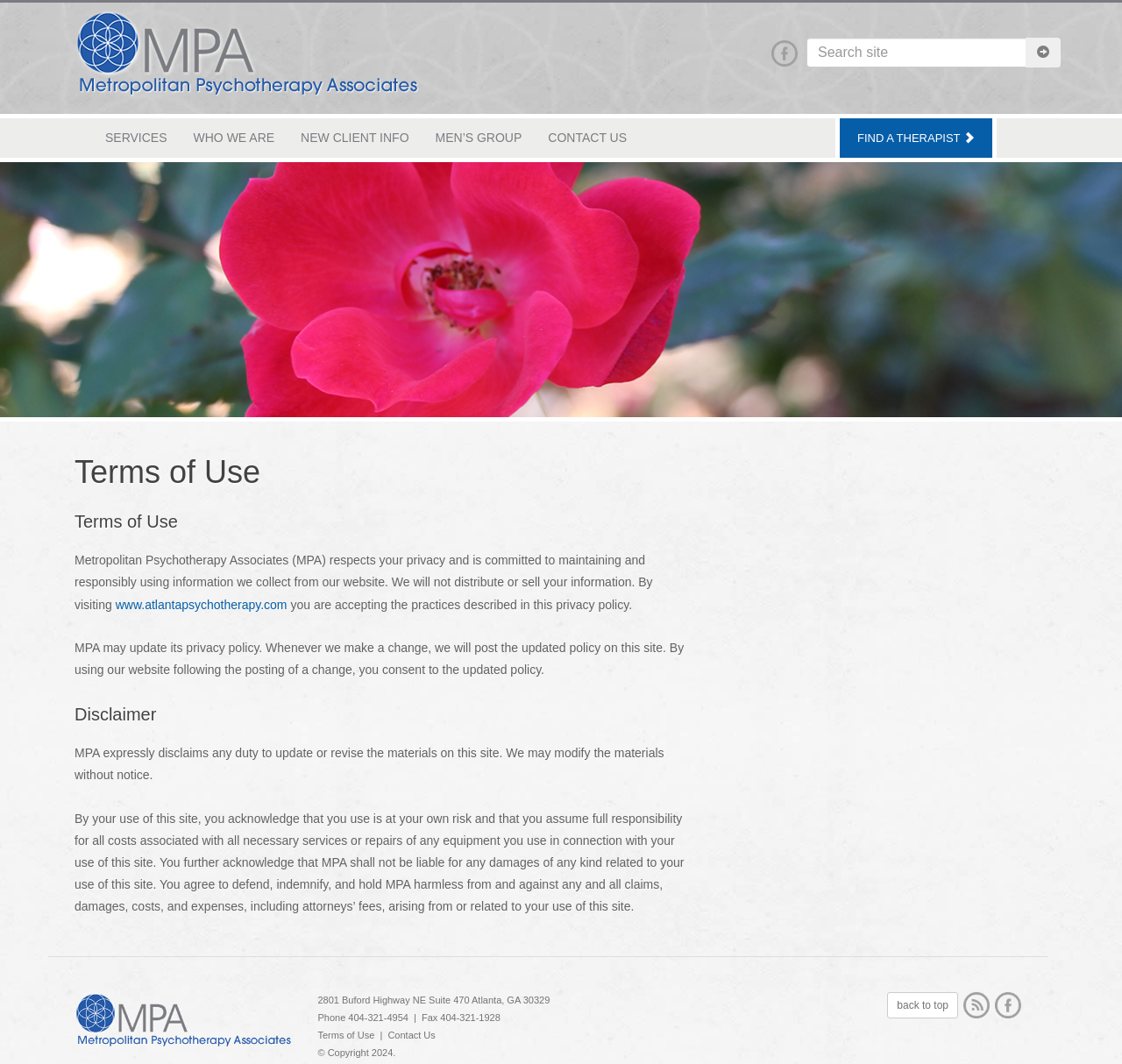Locate the bounding box of the UI element with the following description: "Services".

[0.082, 0.111, 0.161, 0.148]